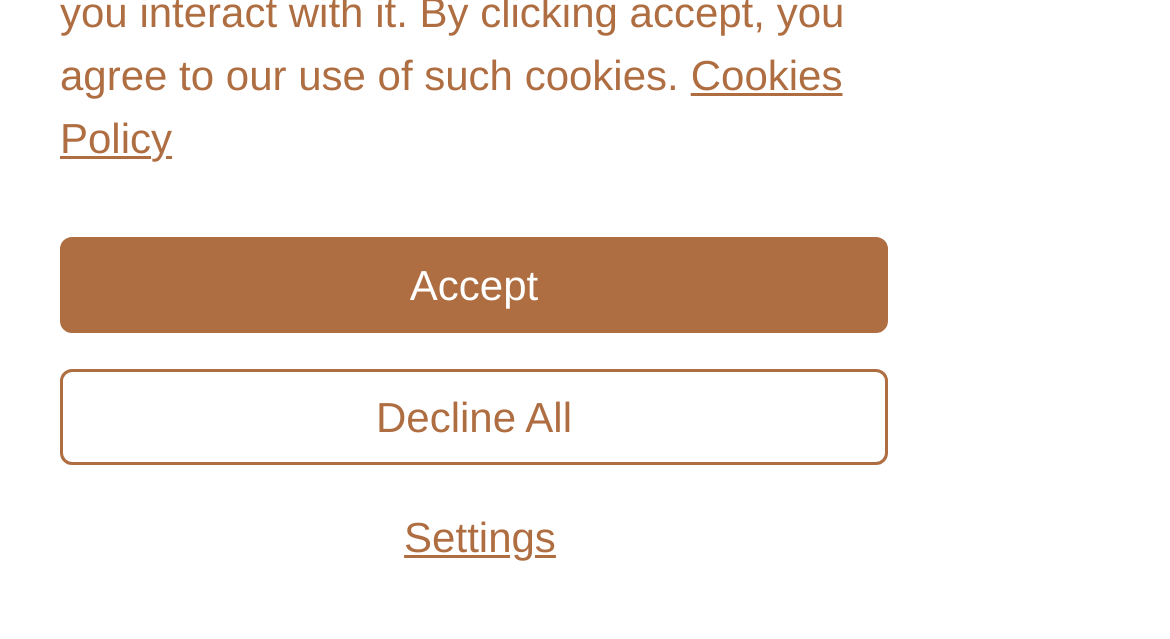Predict the bounding box of the UI element that fits this description: "Cookies Policy".

[0.051, 0.08, 0.72, 0.253]